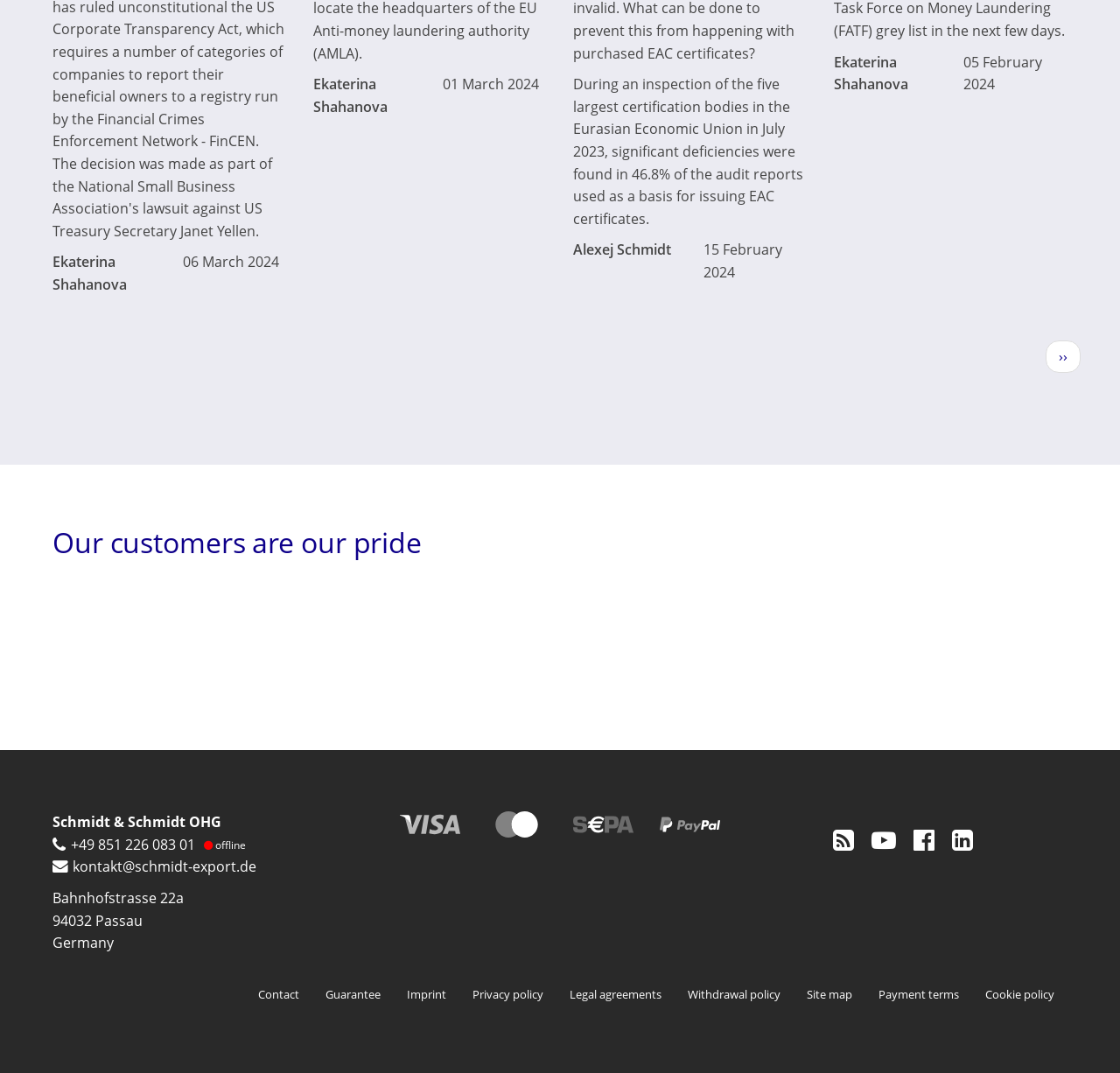Please find the bounding box coordinates of the element's region to be clicked to carry out this instruction: "Click on the 'Previous' button".

[0.062, 0.575, 0.078, 0.591]